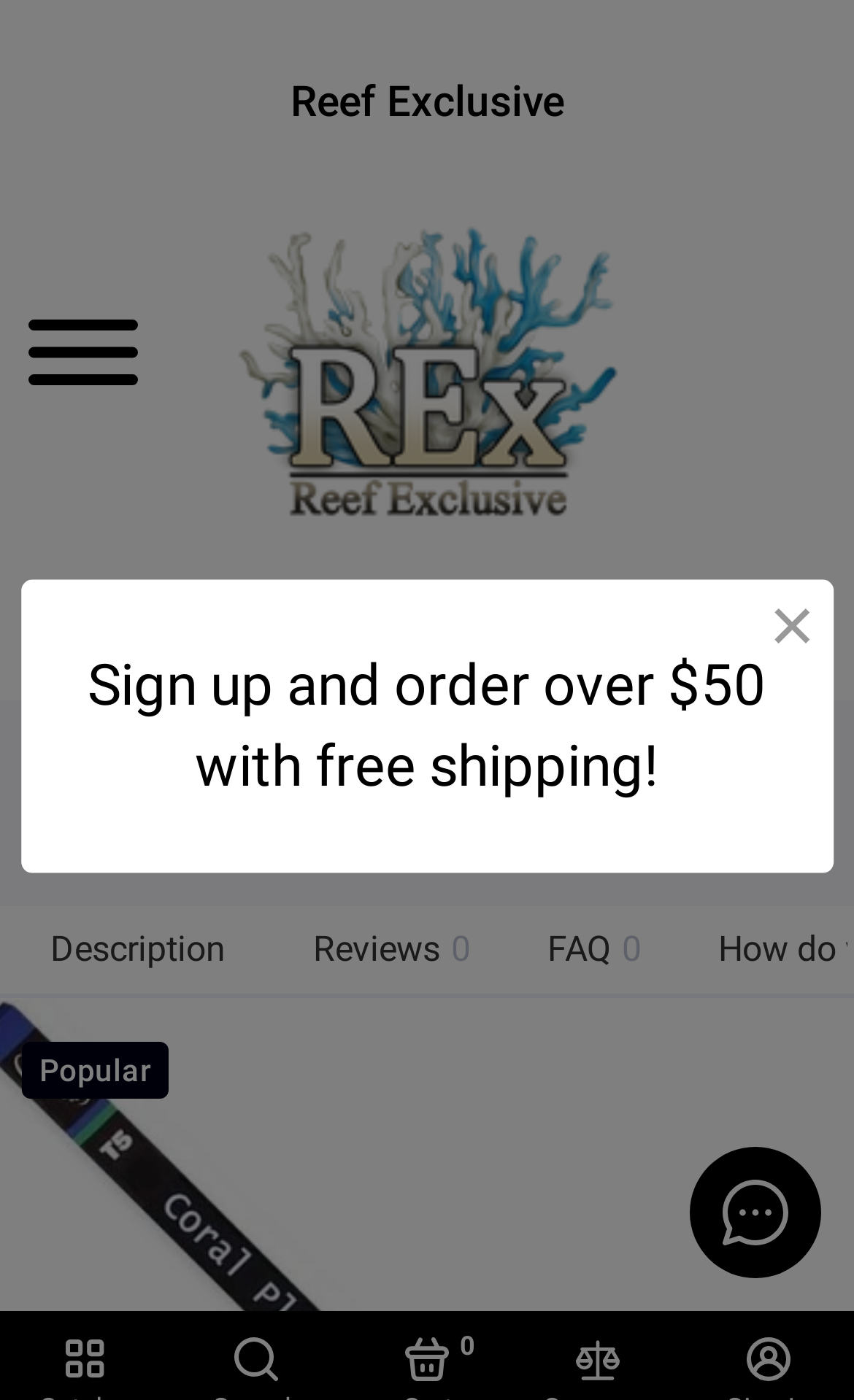Provide the bounding box coordinates for the UI element that is described as: "Contact Us".

None